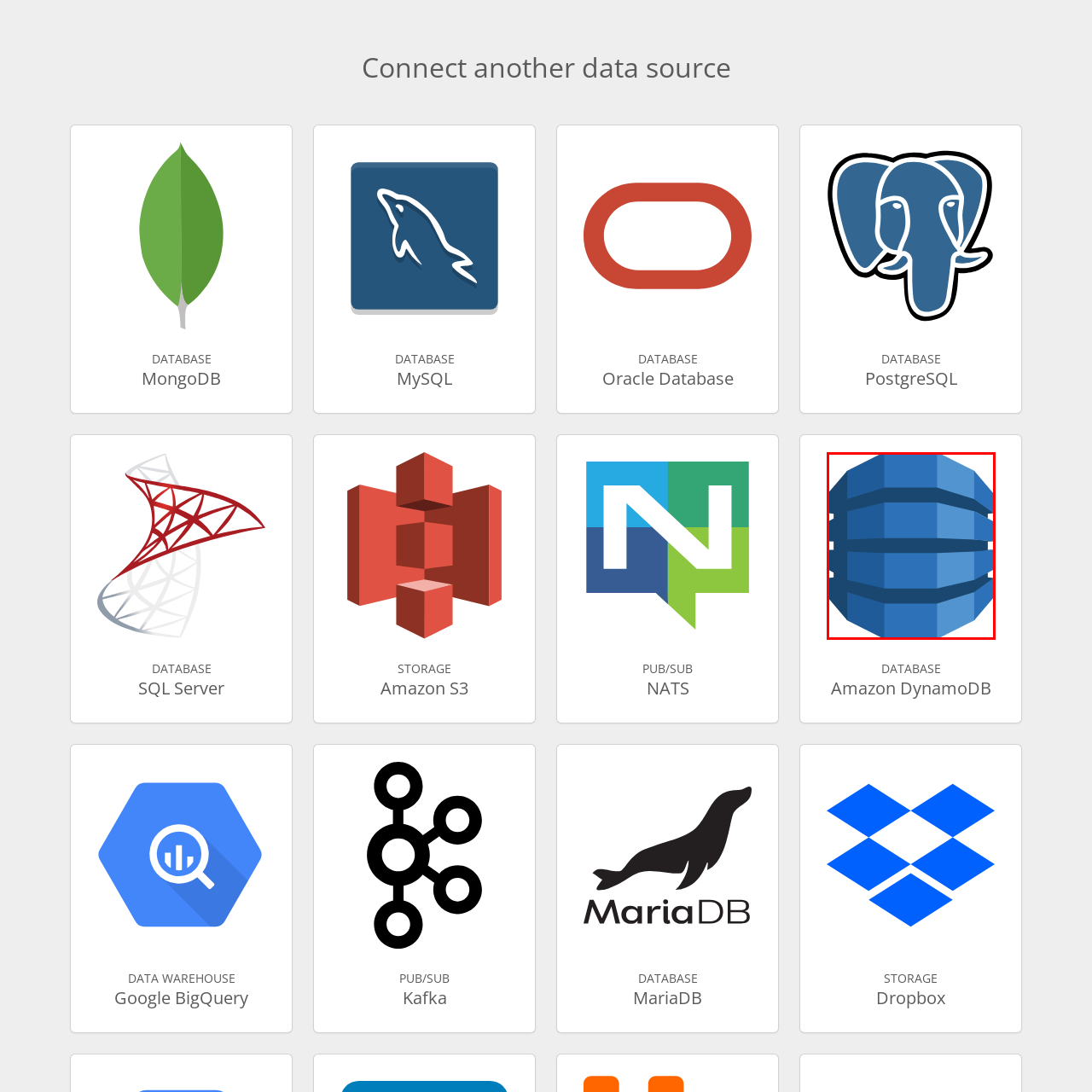What is a key benefit of using DynamoDB?
Observe the image enclosed by the red boundary and respond with a one-word or short-phrase answer.

Rapid and elastic scaling